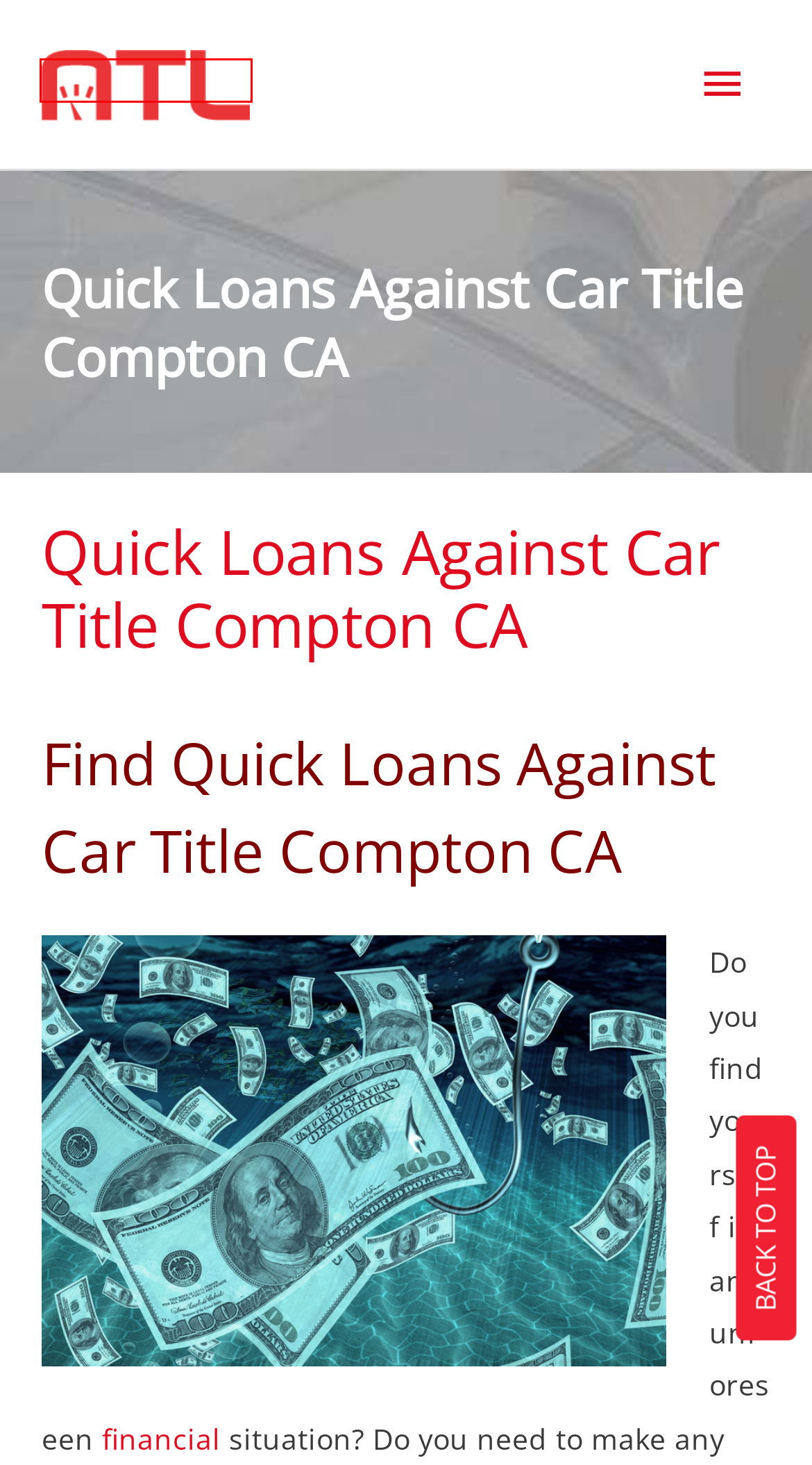You are given a screenshot depicting a webpage with a red bounding box around a UI element. Select the description that best corresponds to the new webpage after clicking the selected element. Here are the choices:
A. FAQ - Auto Title Loans
B. Car and Auto Title Loans Compton CA | 951-465-7599 Call Now
C. Contact Us - Auto Title Loans
D. Car and Auto Title Loans Barstow CA | (760) 957-4105 Call Now
E. How It Works - Auto Title Loans
F. Our Company - Auto Title Loans
G. Home - Auto Title Loans
H. Esign Policy - Auto Title Loans

G